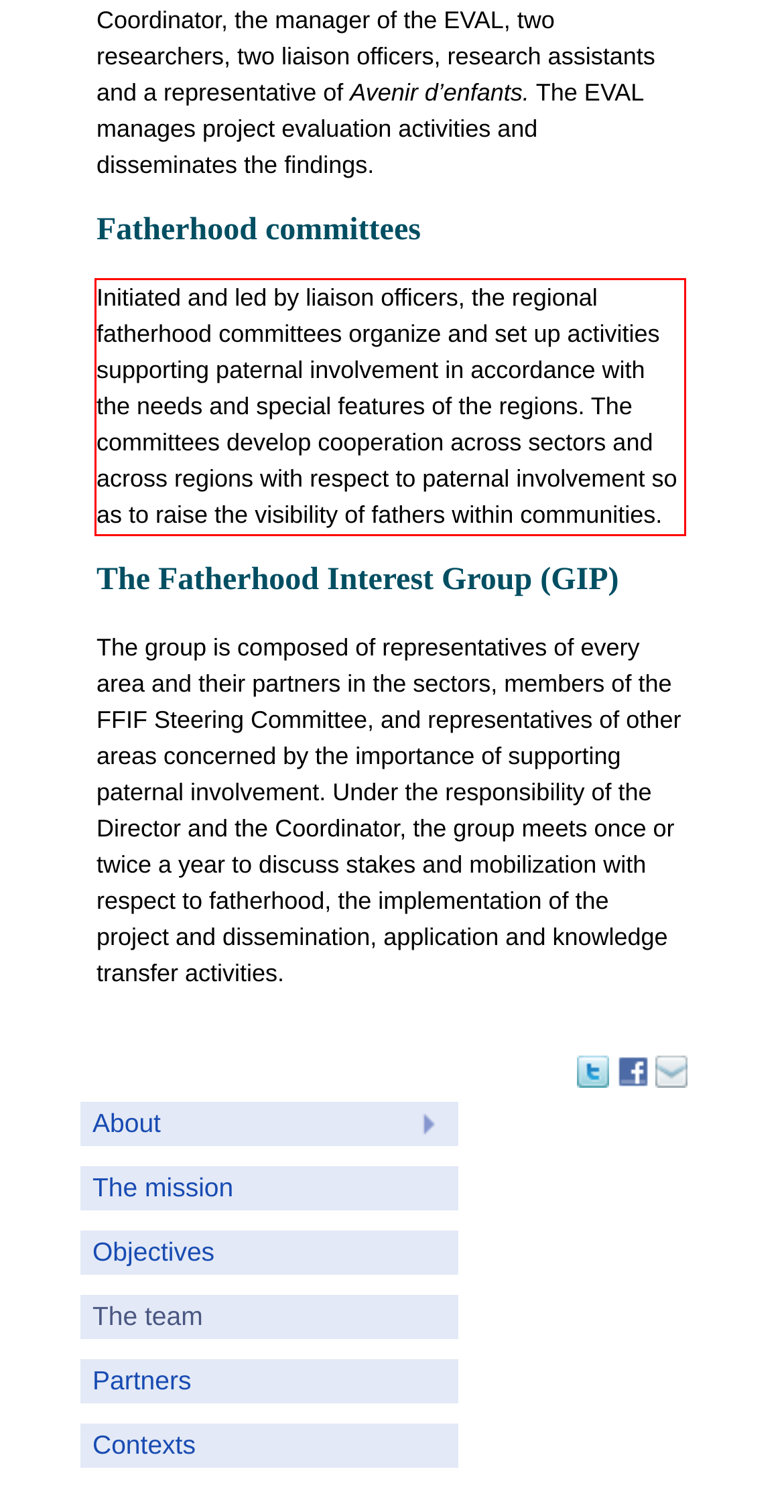You are provided with a screenshot of a webpage featuring a red rectangle bounding box. Extract the text content within this red bounding box using OCR.

Initiated and led by liaison officers, the regional fatherhood committees organize and set up activities supporting paternal involvement in accordance with the needs and special features of the regions. The committees develop cooperation across sectors and across regions with respect to paternal involvement so as to raise the visibility of fathers within communities.